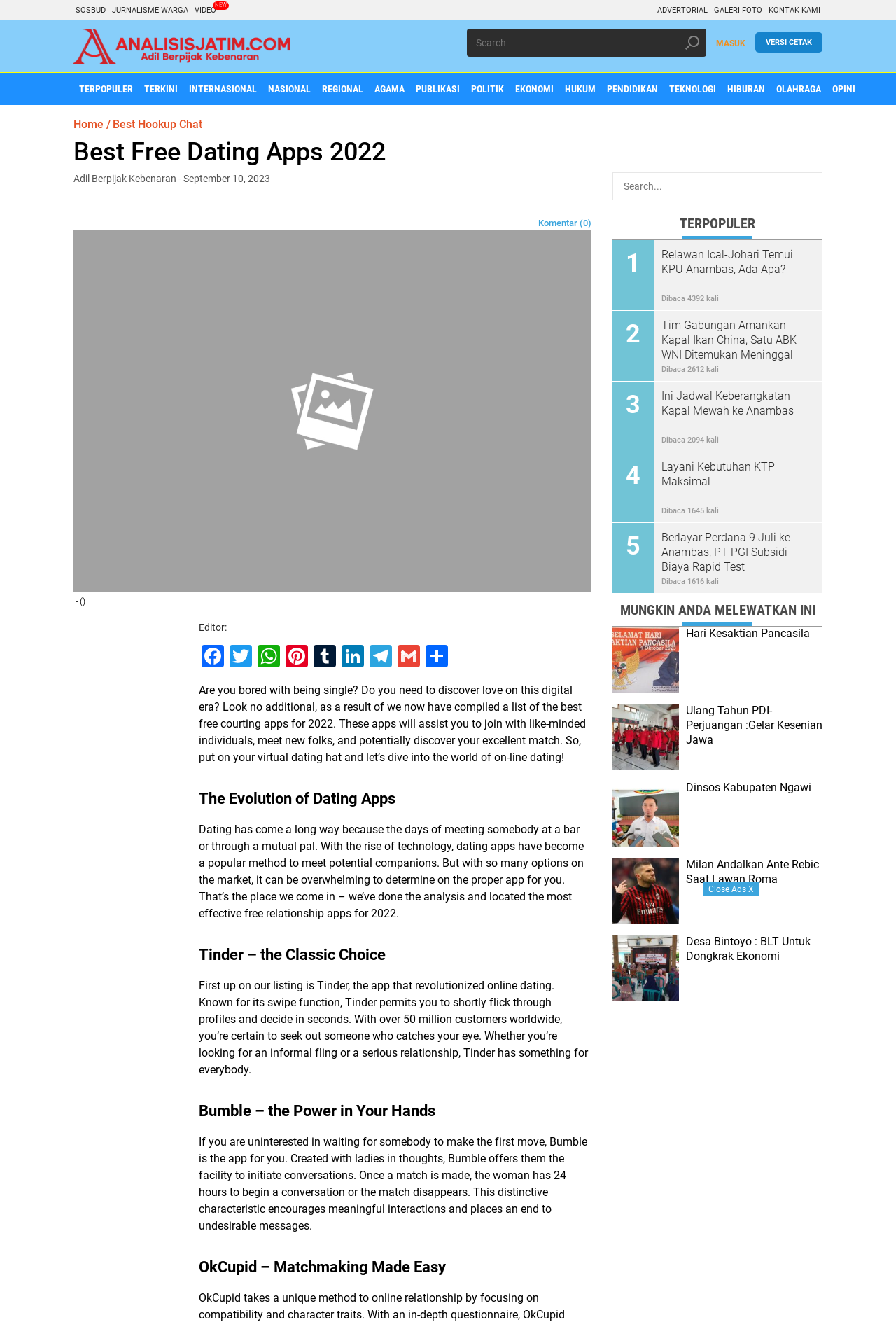Locate and provide the bounding box coordinates for the HTML element that matches this description: "JURNALISME WARGA".

[0.123, 0.0, 0.212, 0.015]